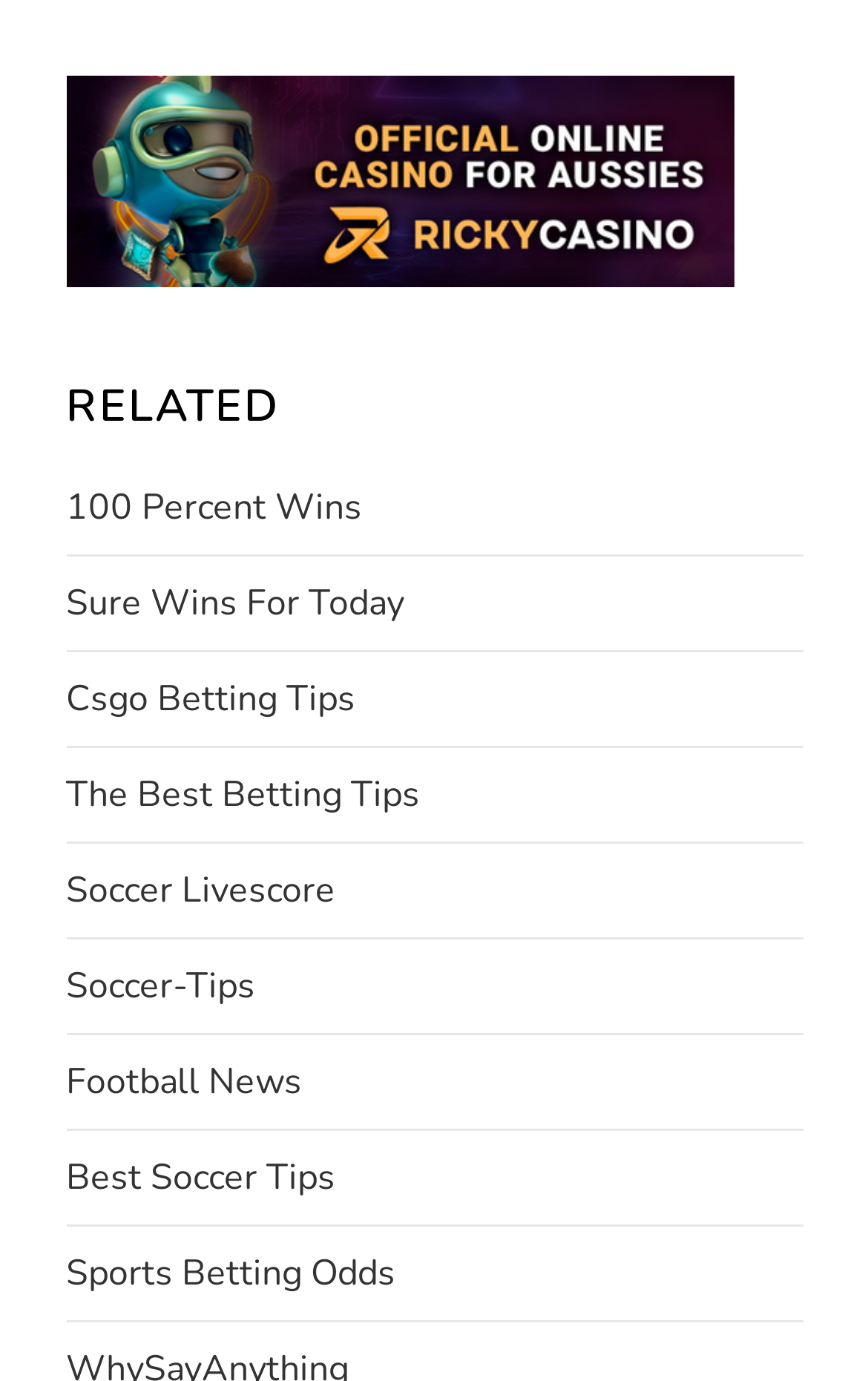Find the bounding box coordinates of the area that needs to be clicked in order to achieve the following instruction: "go to 100 Percent Wins". The coordinates should be specified as four float numbers between 0 and 1, i.e., [left, top, right, bottom].

[0.076, 0.344, 0.417, 0.389]